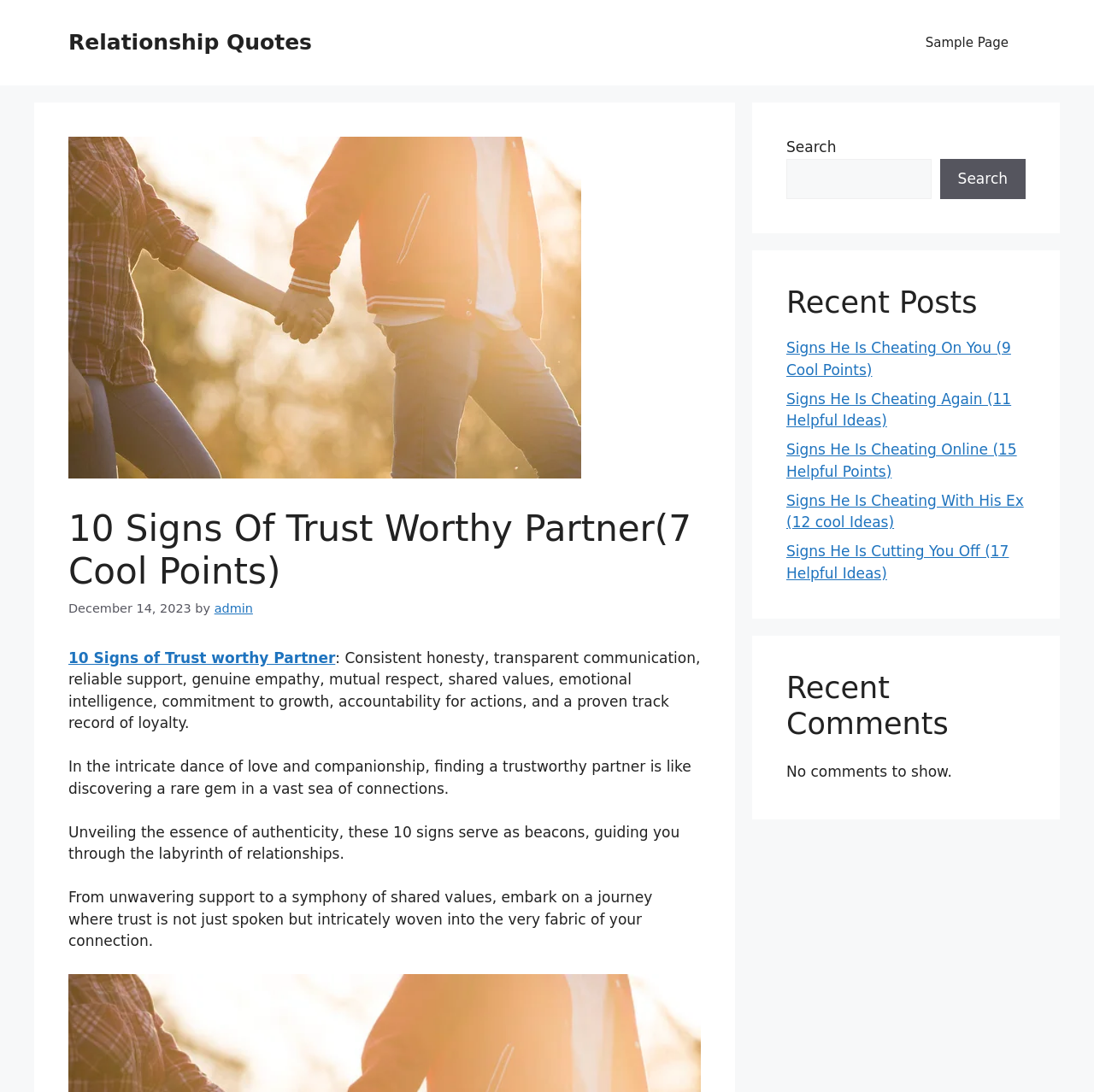Refer to the image and answer the question with as much detail as possible: What is the topic of this article?

The topic of this article can be determined by reading the heading '10 Signs Of Trust Worthy Partner(7 Cool Points)' and the subsequent text that describes the signs of a trustworthy partner.